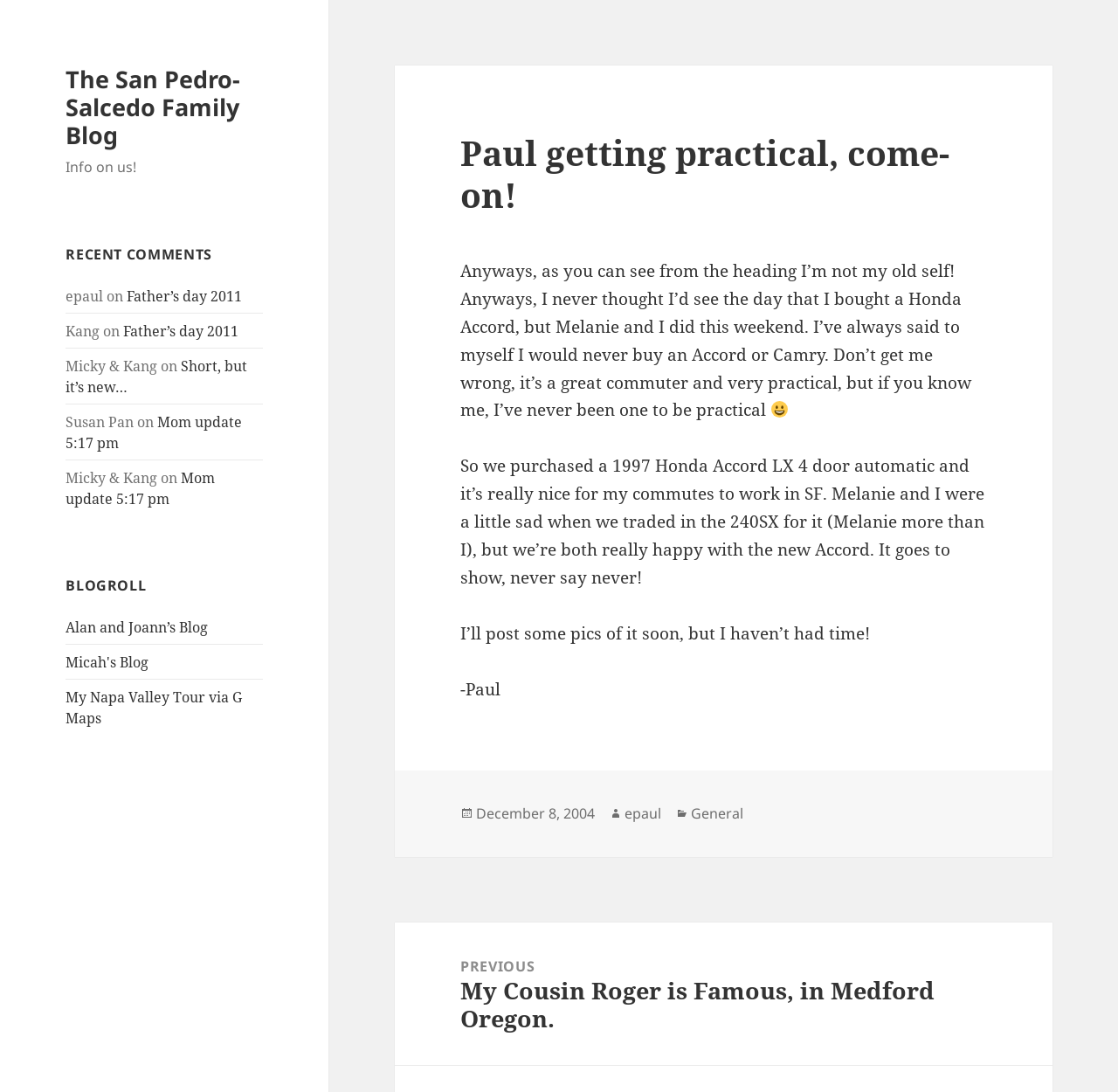Locate the bounding box of the UI element based on this description: "epaul". Provide four float numbers between 0 and 1 as [left, top, right, bottom].

[0.559, 0.736, 0.591, 0.755]